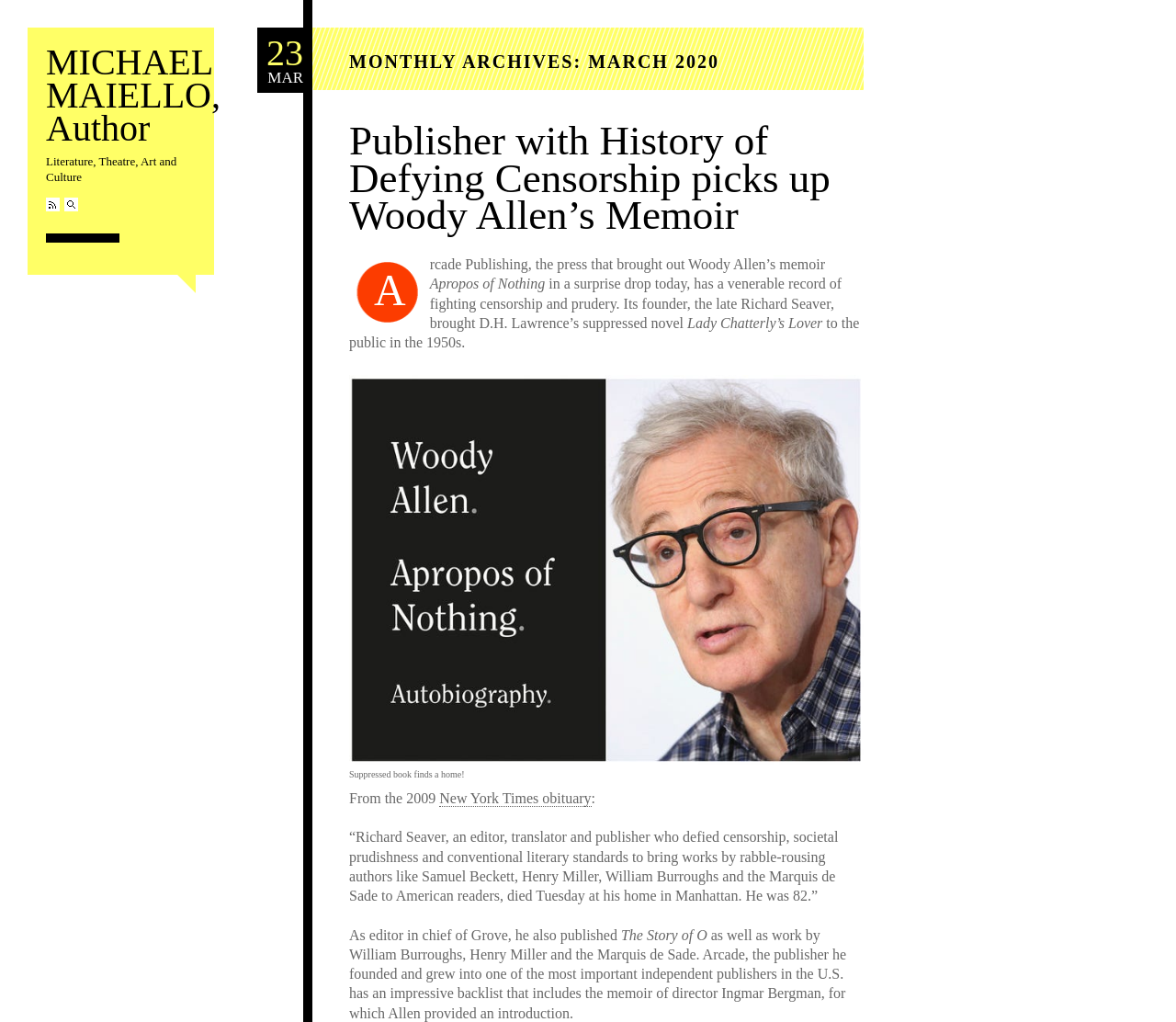Please locate the UI element described by "23 Mar" and provide its bounding box coordinates.

[0.219, 0.036, 0.258, 0.084]